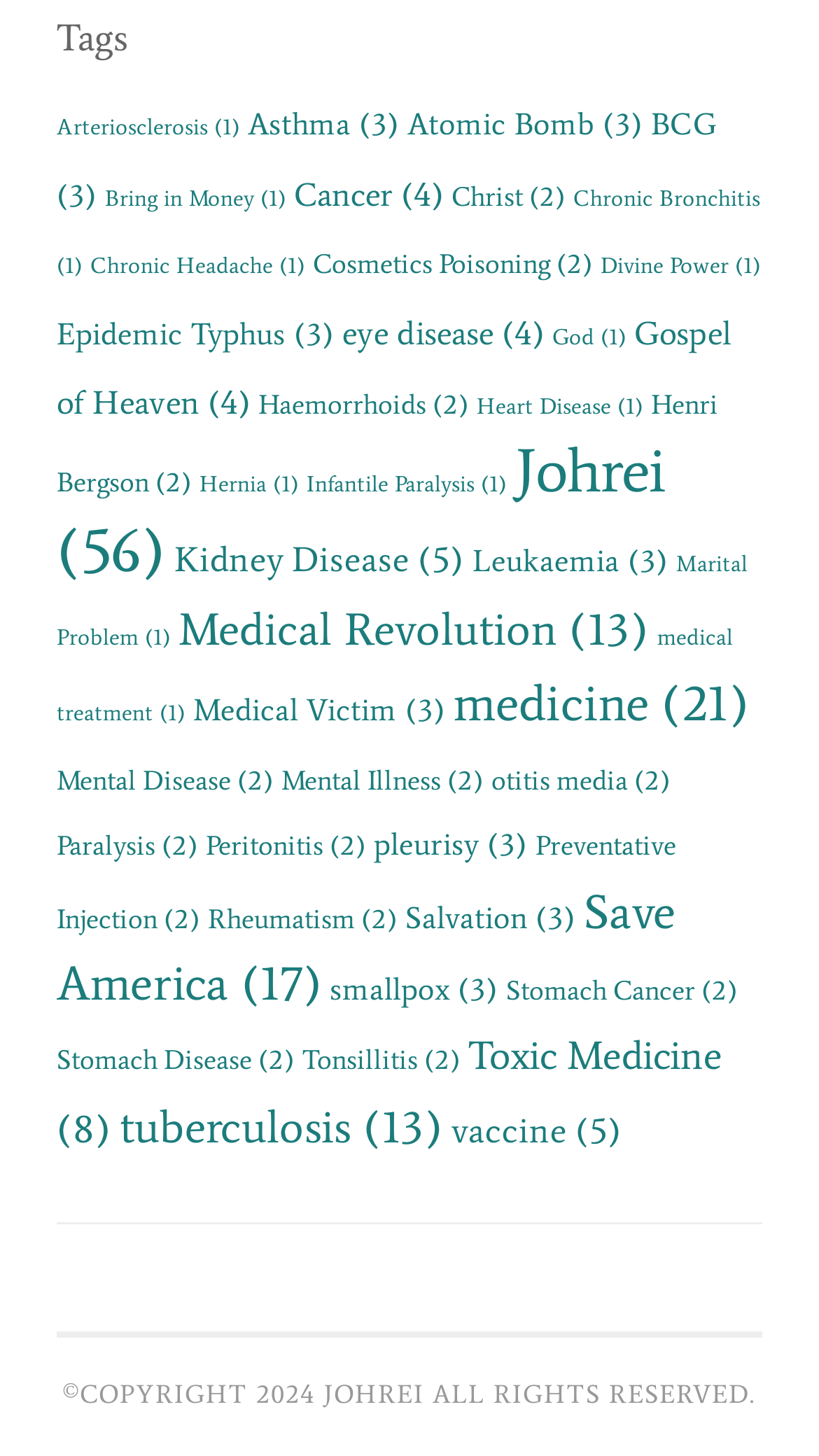Could you please study the image and provide a detailed answer to the question:
How many items are in the 'Cancer' category?

The 'Cancer' category has 4 items, as indicated by the '(4)' text next to the link.